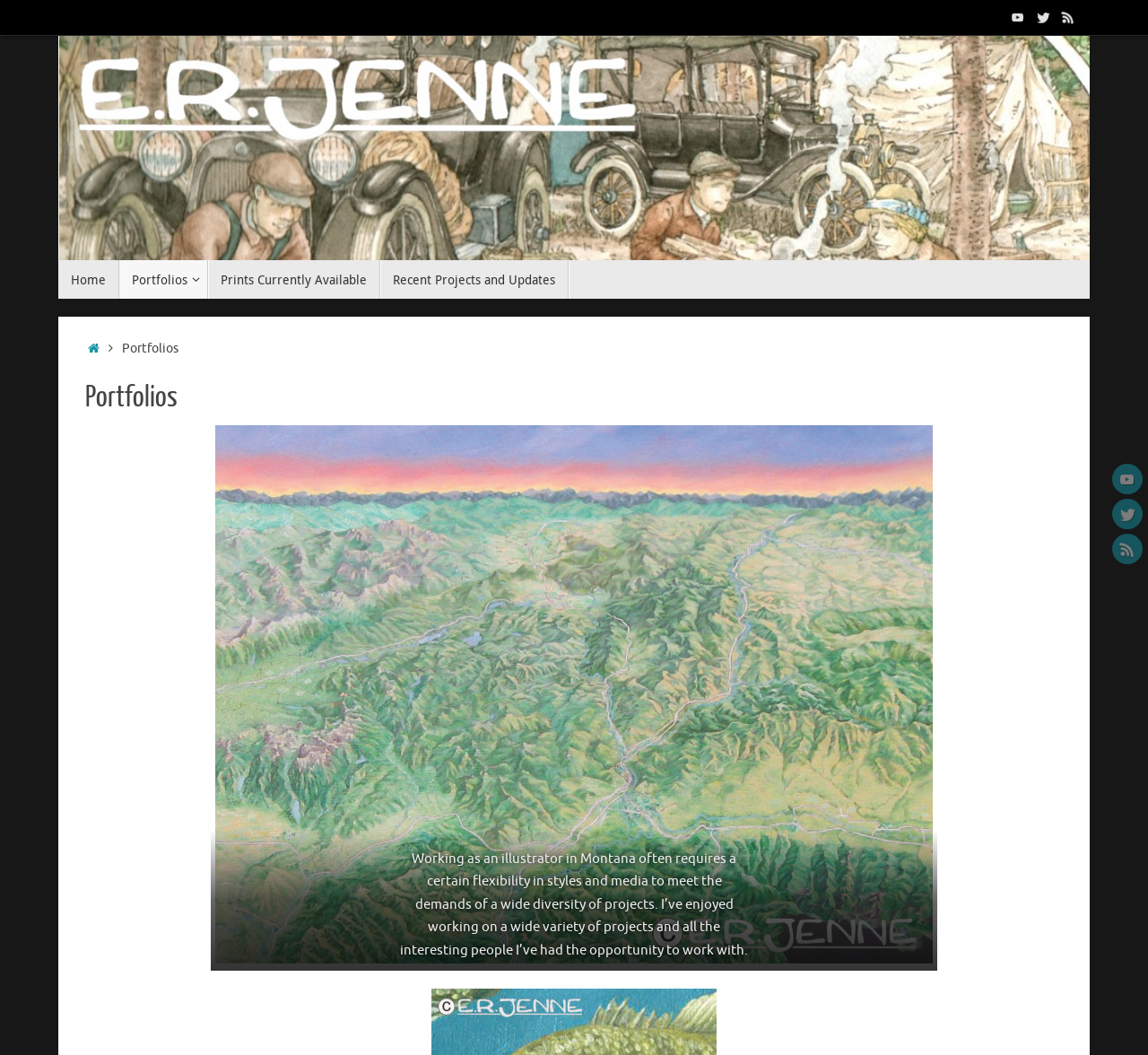Give a comprehensive overview of the webpage, including key elements.

The webpage is titled "Portfolios" and features a collection of links, images, and text. At the top right corner, there are three social media links: YouTube, Twitter, and RSS, each accompanied by an image. These links are repeated again at the bottom right corner of the page.

On the left side of the page, there is a navigation menu with links to "Skip to content", "Home", "Portfolios", "Prints Currently Available", and "Recent Projects and Updates". The "Recent Projects and Updates" link is followed by a sub-link to "Home" and a heading that reads "Portfolios".

Below the navigation menu, there is a large heading that spans the width of the page, also titled "Portfolios". Underneath this heading, there is a paragraph of text that describes the flexibility required of an illustrator in Montana, along with the variety of projects and people they have worked with. This text is accompanied by an image that takes up most of the page.

There are also two smaller blocks of text at the bottom of the page, which appear to be fragments of the larger paragraph above.